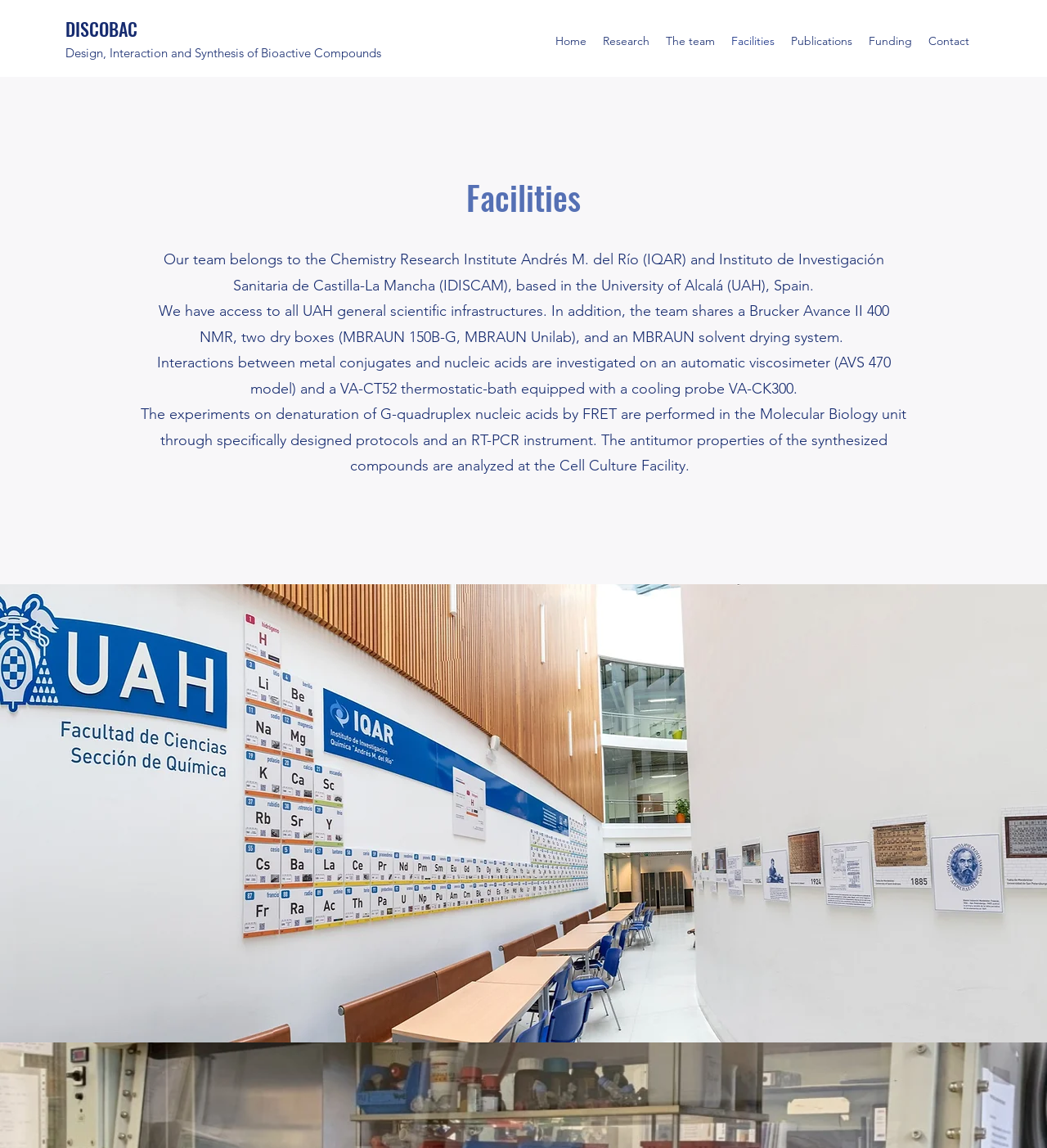Bounding box coordinates are specified in the format (top-left x, top-left y, bottom-right x, bottom-right y). All values are floating point numbers bounded between 0 and 1. Please provide the bounding box coordinate of the region this sentence describes: The team

[0.628, 0.025, 0.691, 0.046]